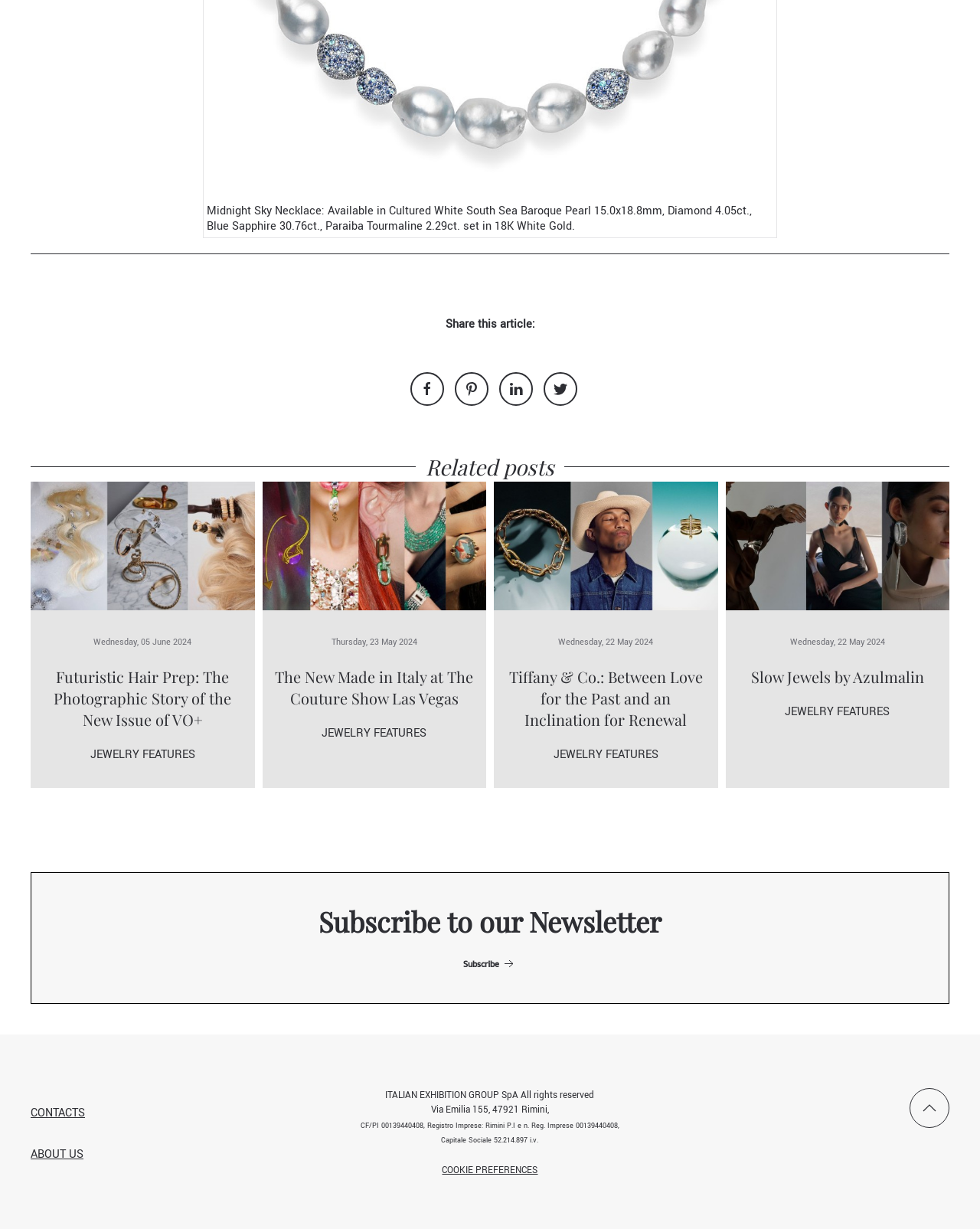Look at the image and write a detailed answer to the question: 
What type of content is featured in the section 'Related posts'?

The section 'Related posts' features multiple articles with titles related to jewelry, such as 'Futuristic Hair Prep: The Photographic Story of the New Issue of VO+', 'The New Made in Italy at The Couture Show Las Vegas', and 'Tiffany & Co.: Between Love for the Past and an Inclination for Renewal', indicating that the type of content featured is jewelry-related.